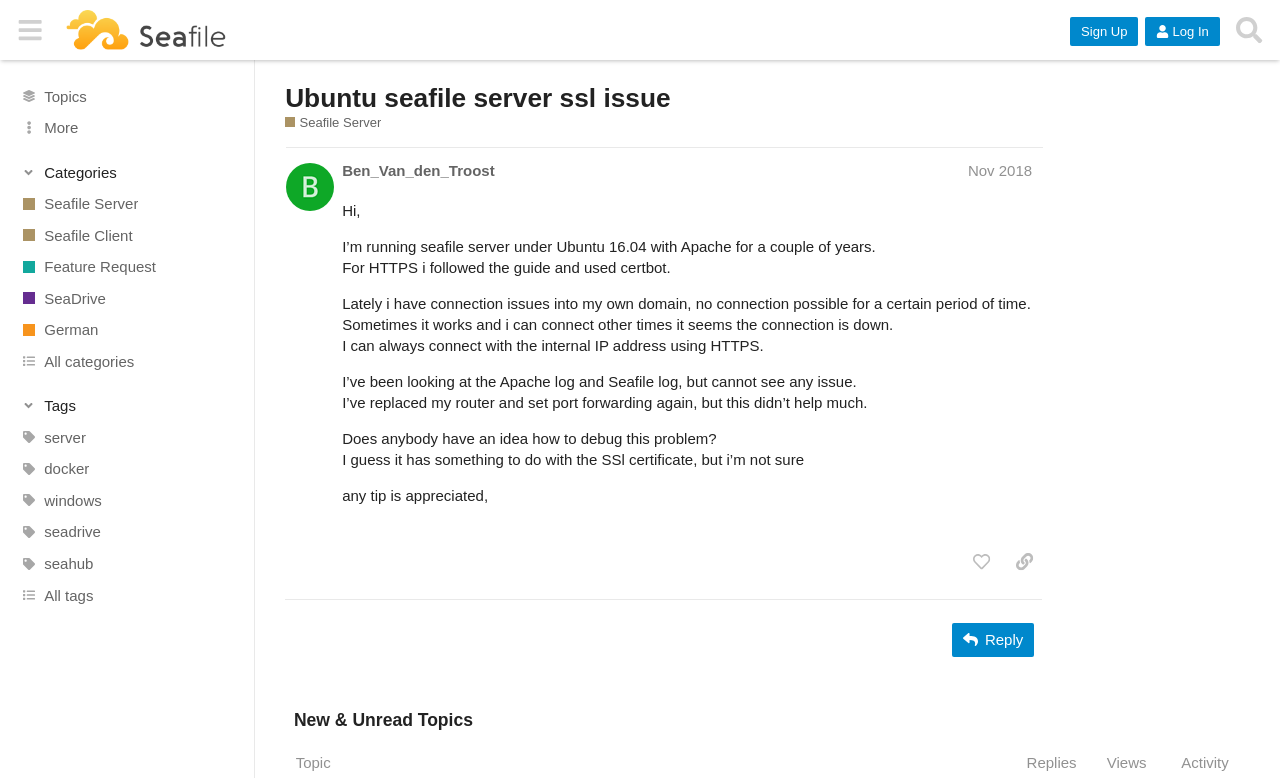Determine the bounding box coordinates of the region that needs to be clicked to achieve the task: "Click the 'Like this post' button".

[0.752, 0.701, 0.781, 0.745]